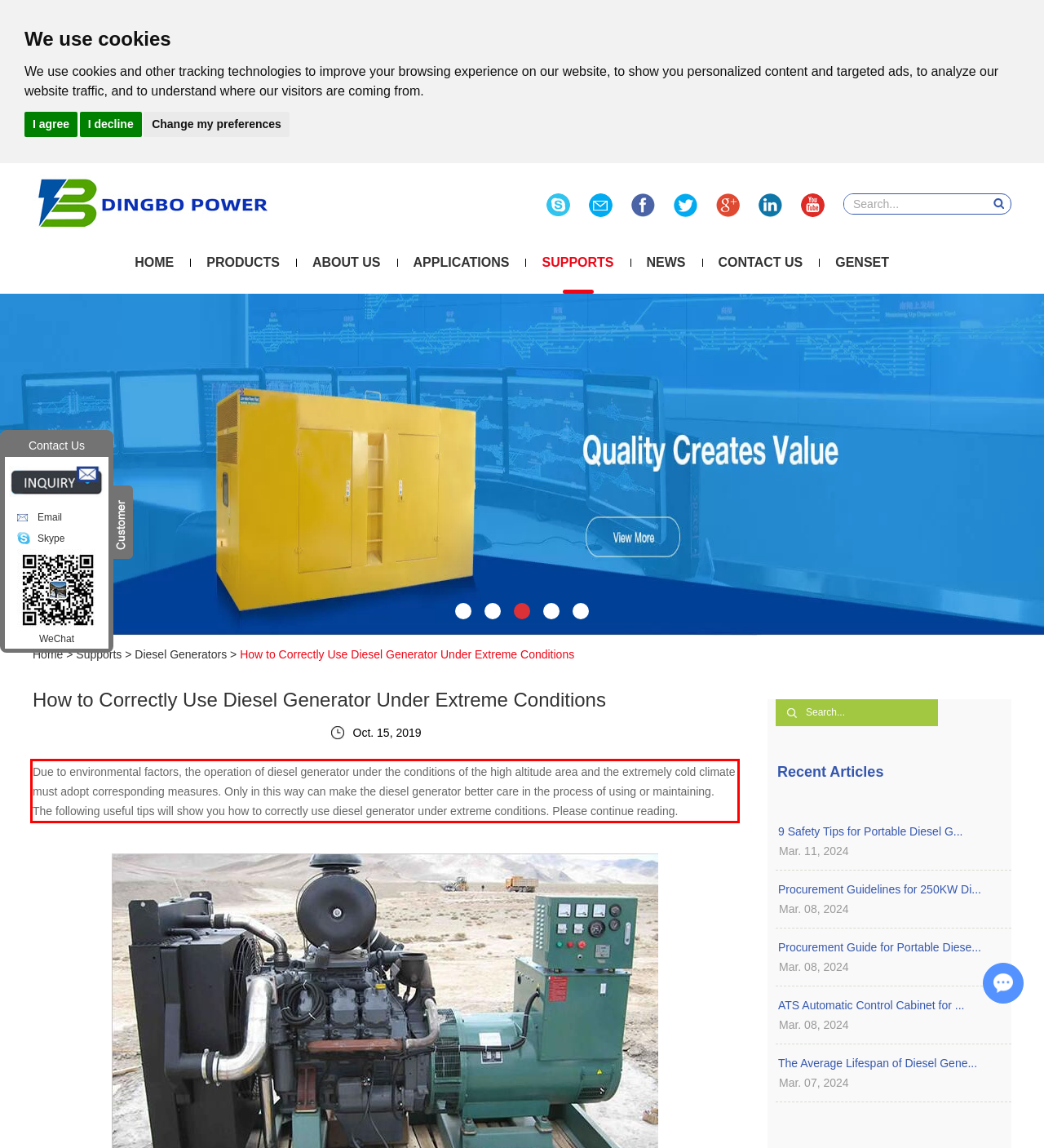You have a screenshot of a webpage with a UI element highlighted by a red bounding box. Use OCR to obtain the text within this highlighted area.

Due to environmental factors, the operation of diesel generator under the conditions of the high altitude area and the extremely cold climate must adopt corresponding measures. Only in this way can make the diesel generator better care in the process of using or maintaining. The following useful tips will show you how to correctly use diesel generator under extreme conditions. Please continue reading.